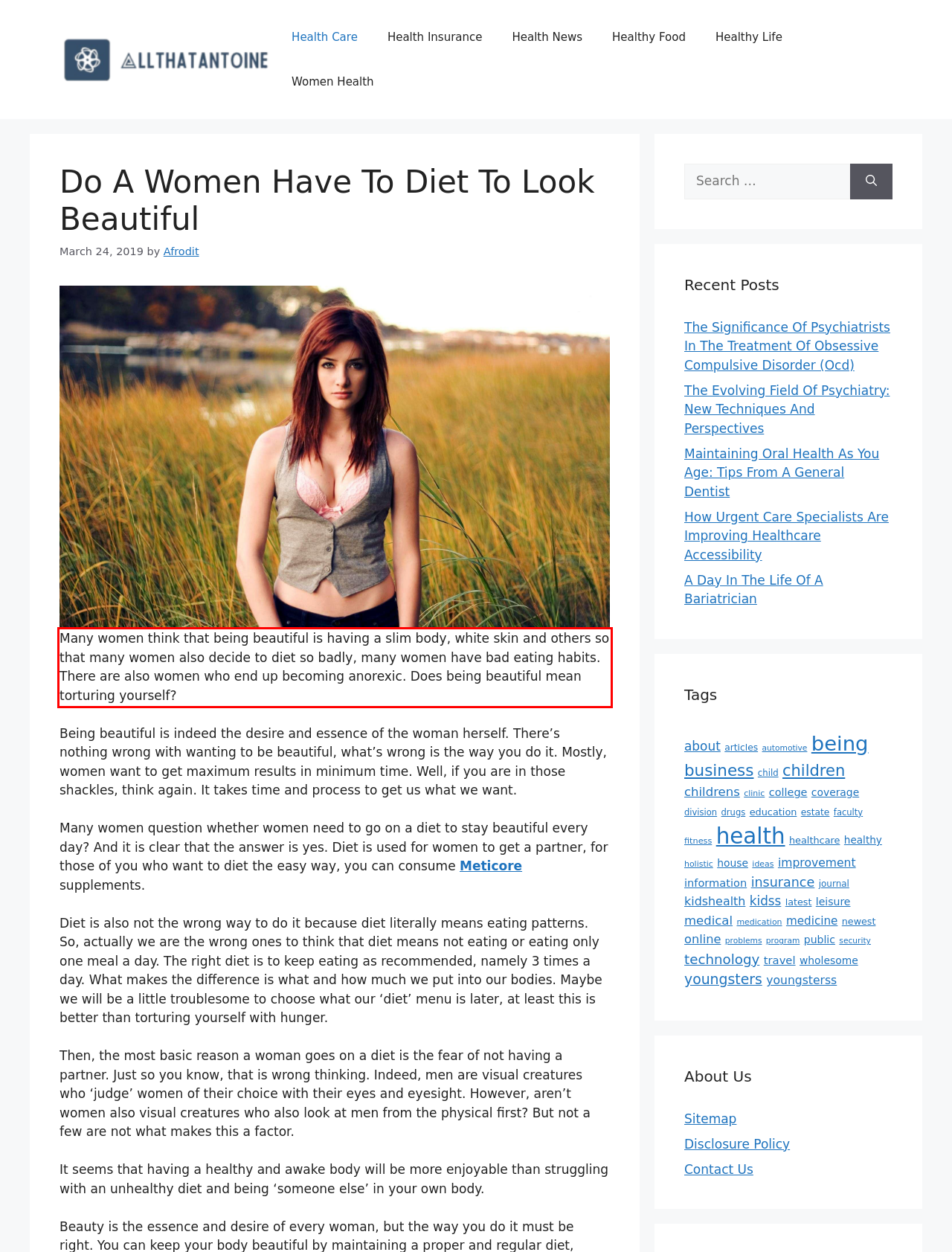You are provided with a screenshot of a webpage featuring a red rectangle bounding box. Extract the text content within this red bounding box using OCR.

Many women think that being beautiful is having a slim body, white skin and others so that many women also decide to diet so badly, many women have bad eating habits. There are also women who end up becoming anorexic. Does being beautiful mean torturing yourself?